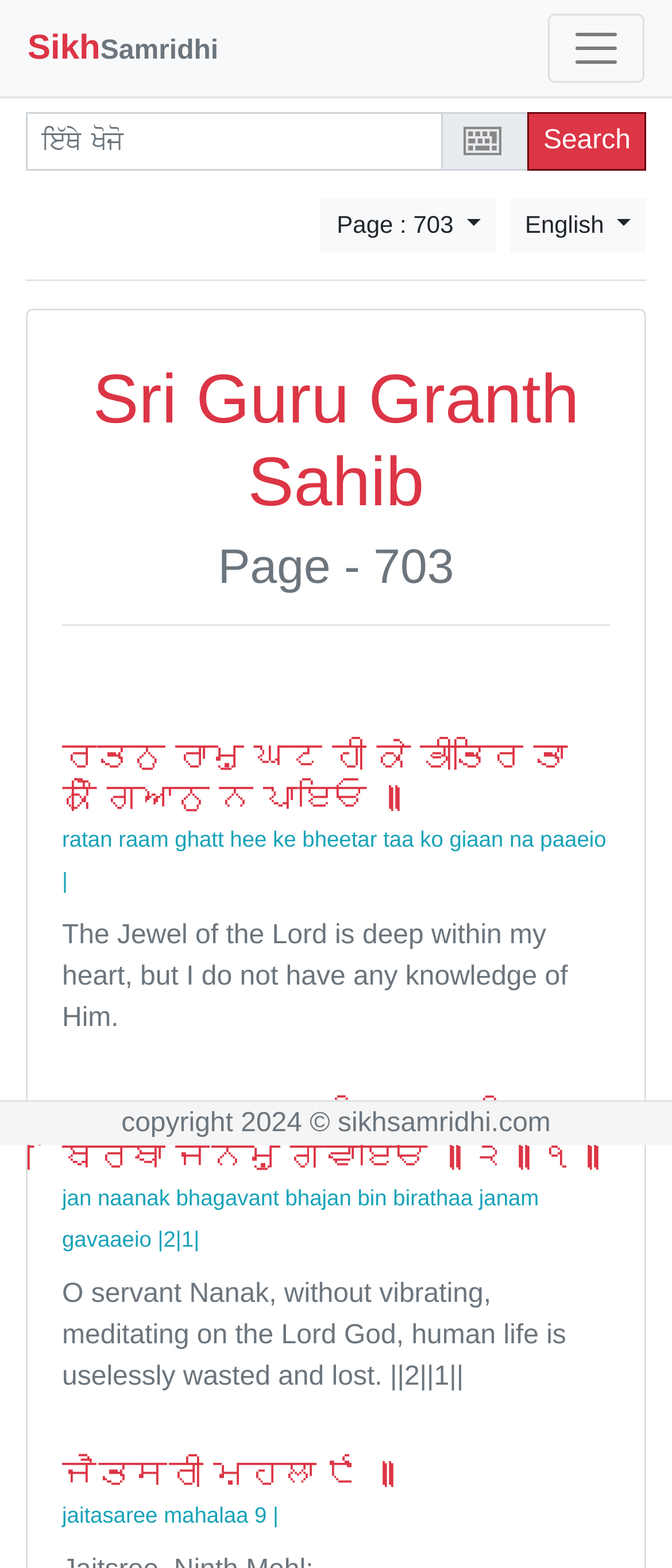Locate and extract the text of the main heading on the webpage.

Sri Guru Granth Sahib